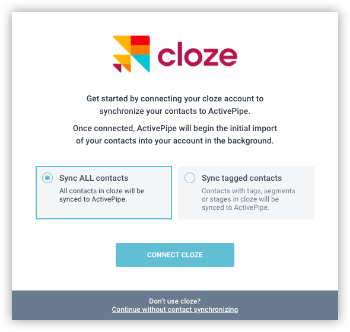Describe every aspect of the image in detail.

The image features a user interface prompt for integrating a Cloze account with ActivePipe. At the top, the Cloze logo is prominently displayed, showcasing the brand's colorful design. Below the logo, there's a brief instructional message encouraging users to connect their Cloze accounts to synchronize their contacts with ActivePipe. 

The options presented allow users to choose between syncing "All contacts" or only "Tagged contacts." Each option is illustrated with corresponding radio buttons for selection, emphasizing clarity and ease of use. A large blue button labeled "CONNECT CLOZE" invites users to initiate the synchronization process, while a smaller prompt at the bottom offers an alternative for users who prefer not to sync contacts.

This interface aims to facilitate seamless contact management by providing straightforward choices for users, enhancing their experience with ActivePipe from the get-go.